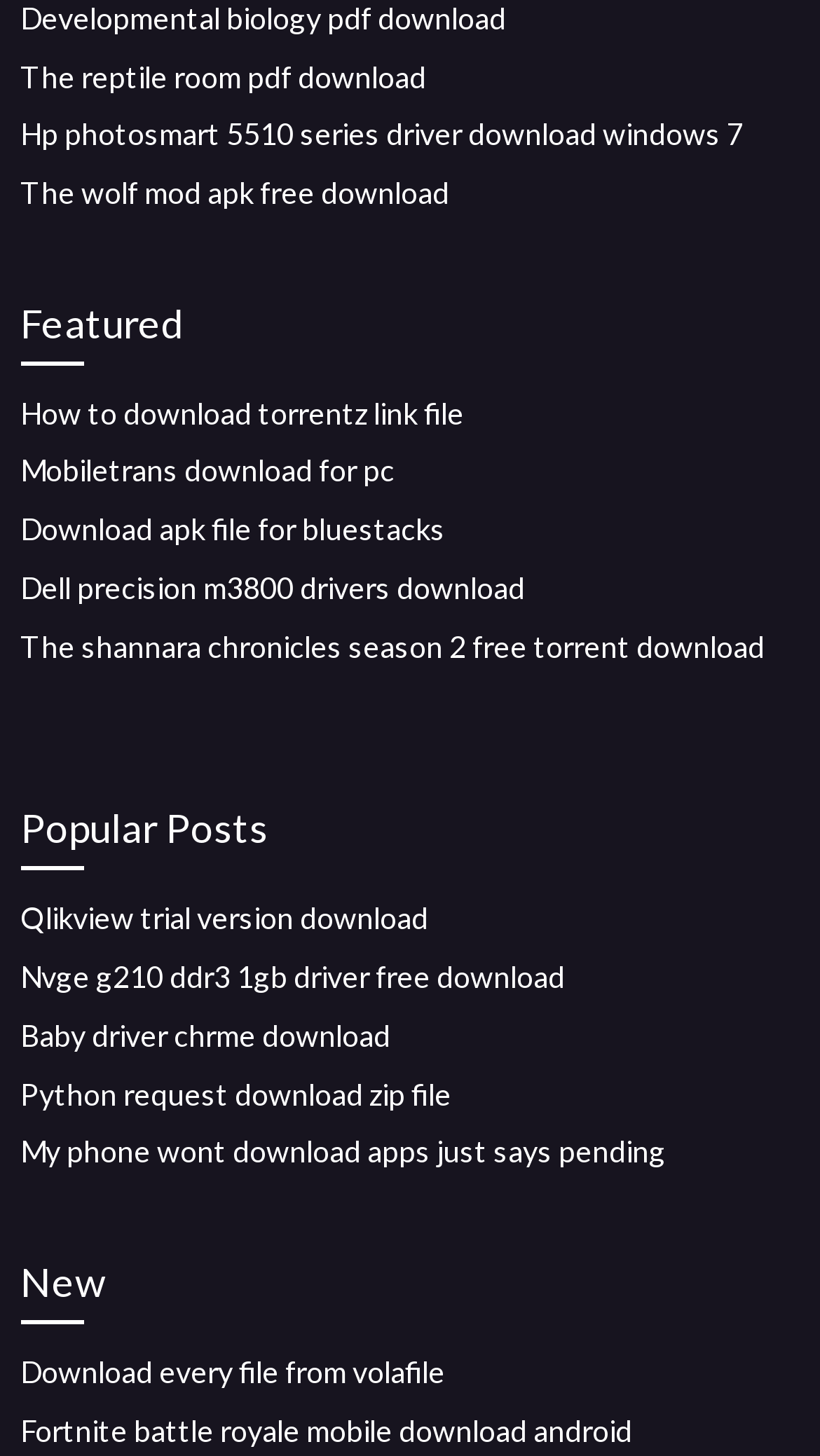Specify the bounding box coordinates of the area that needs to be clicked to achieve the following instruction: "View Featured posts".

[0.025, 0.2, 0.975, 0.251]